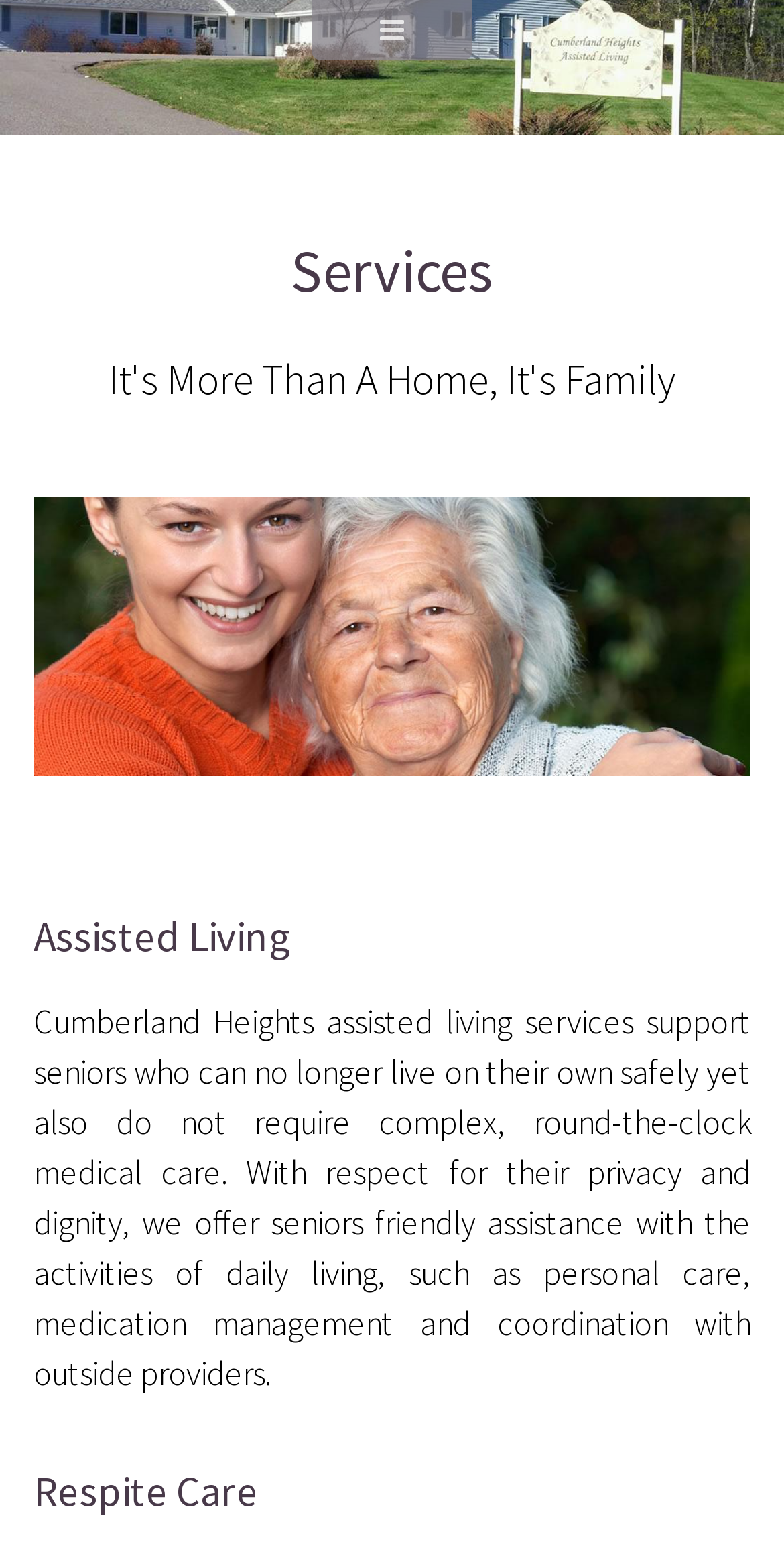Please determine the bounding box coordinates for the UI element described here. Use the format (top-left x, top-left y, bottom-right x, bottom-right y) with values bounded between 0 and 1: parent_node: Services

[0.043, 0.321, 0.957, 0.502]